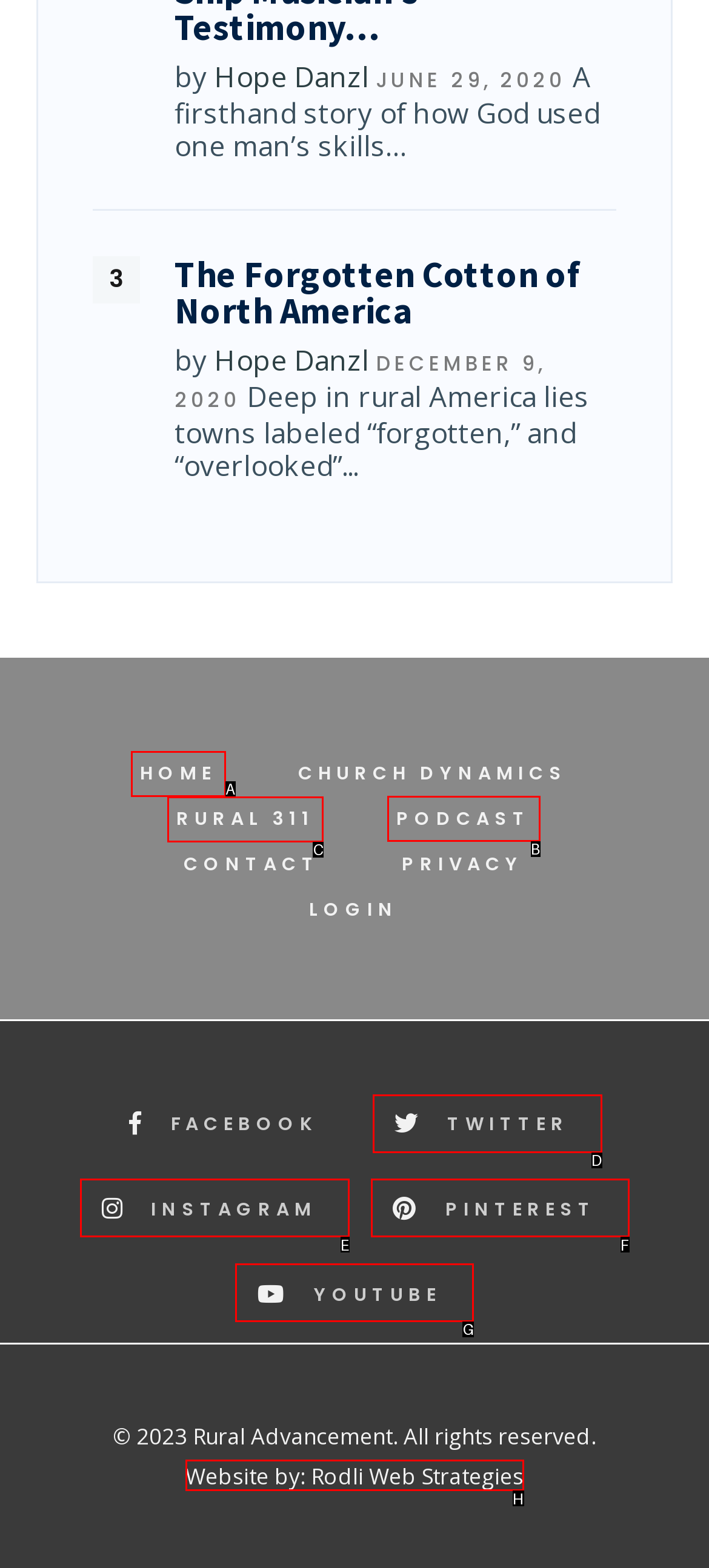Identify the correct lettered option to click in order to perform this task: visit the RURAL 311 page. Respond with the letter.

C